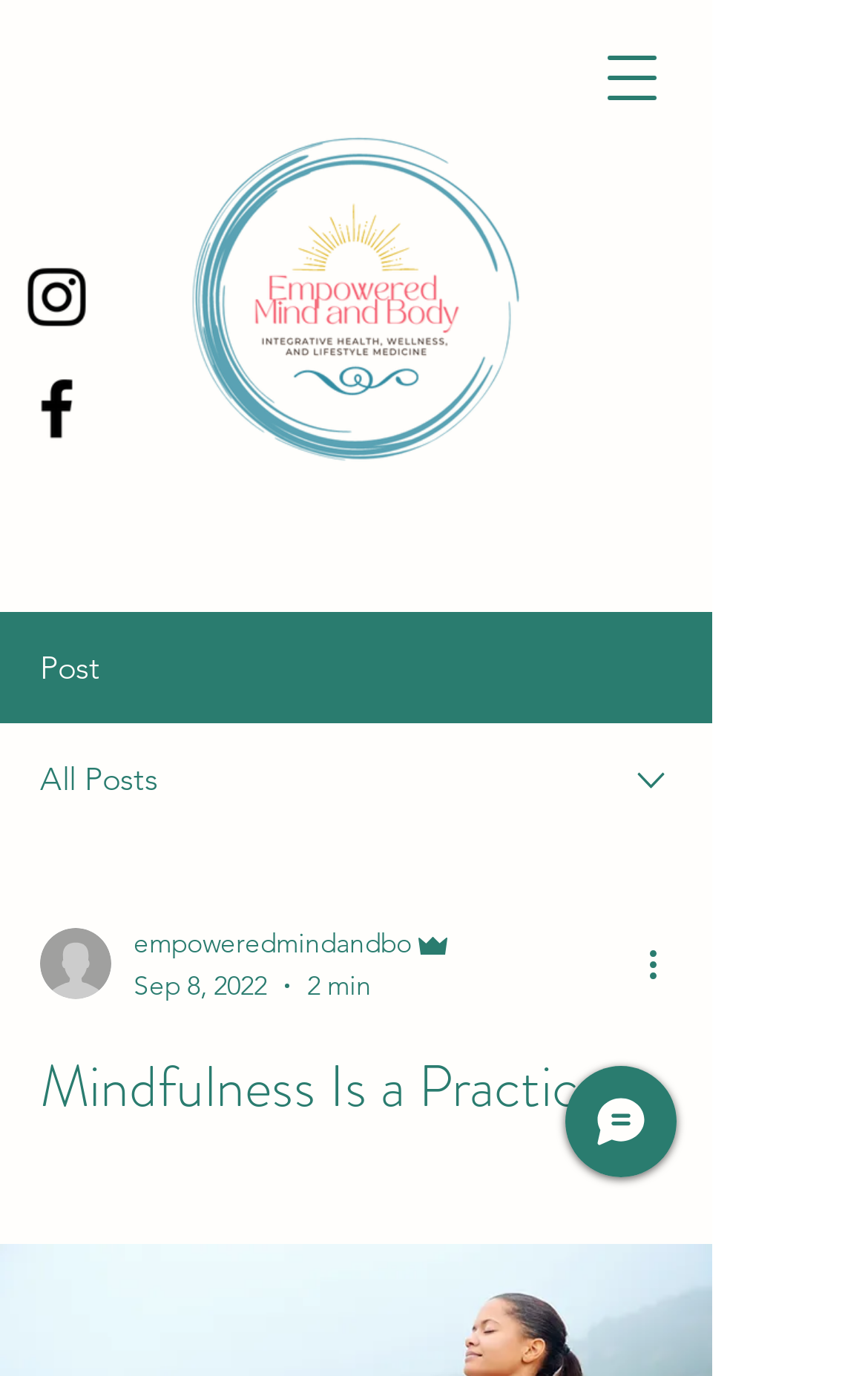Specify the bounding box coordinates of the element's area that should be clicked to execute the given instruction: "Visit Empowered Mind and Body". The coordinates should be four float numbers between 0 and 1, i.e., [left, top, right, bottom].

[0.221, 0.097, 0.6, 0.336]